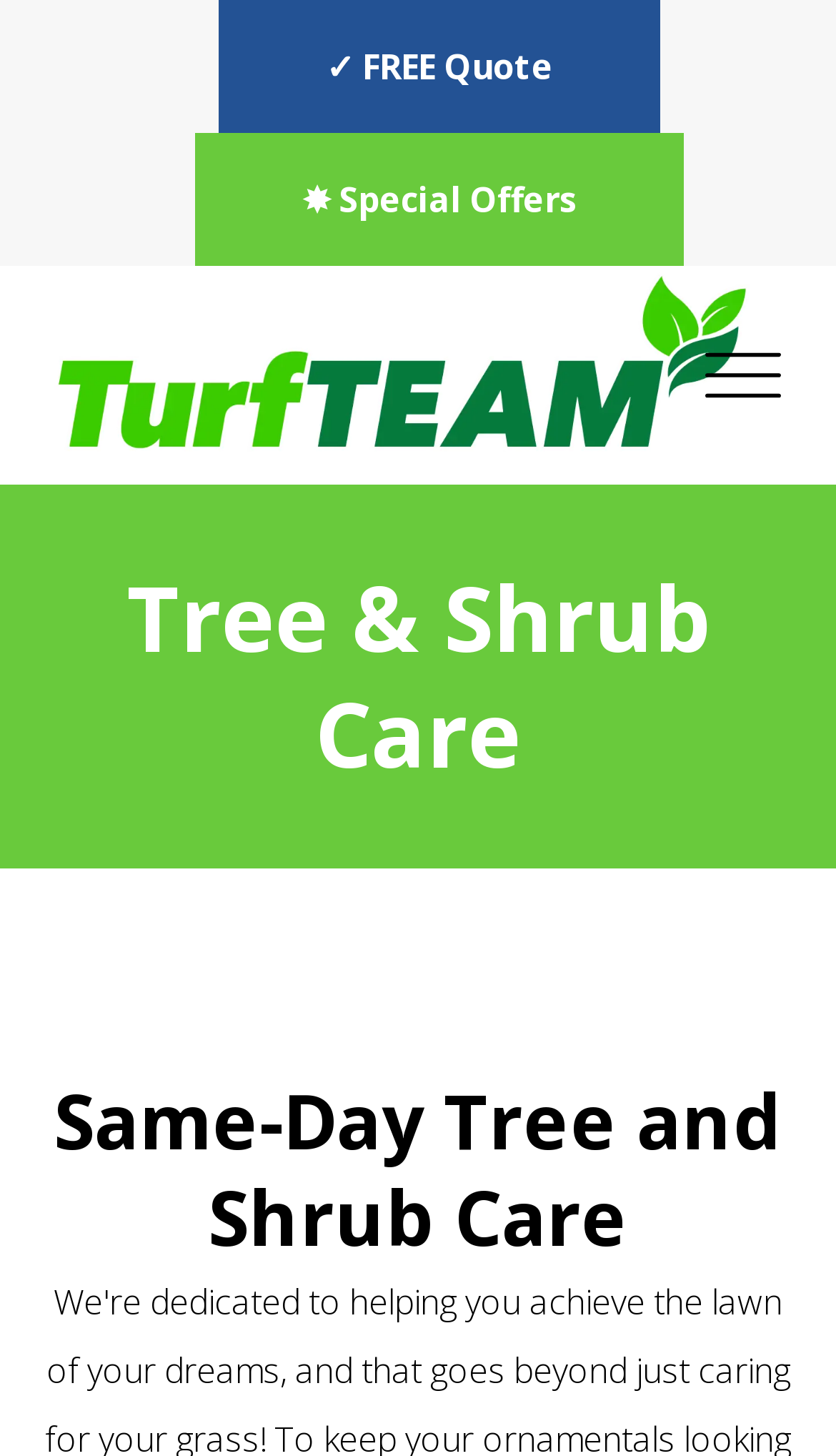What is the benefit of same-day service?
Please answer the question with a detailed and comprehensive explanation.

I looked for information about the benefit of same-day service by examining the heading element with the text 'Same-Day Tree and Shrub Care' at coordinates [0.051, 0.736, 0.949, 0.87]. However, the webpage does not explicitly state the benefit of same-day service.